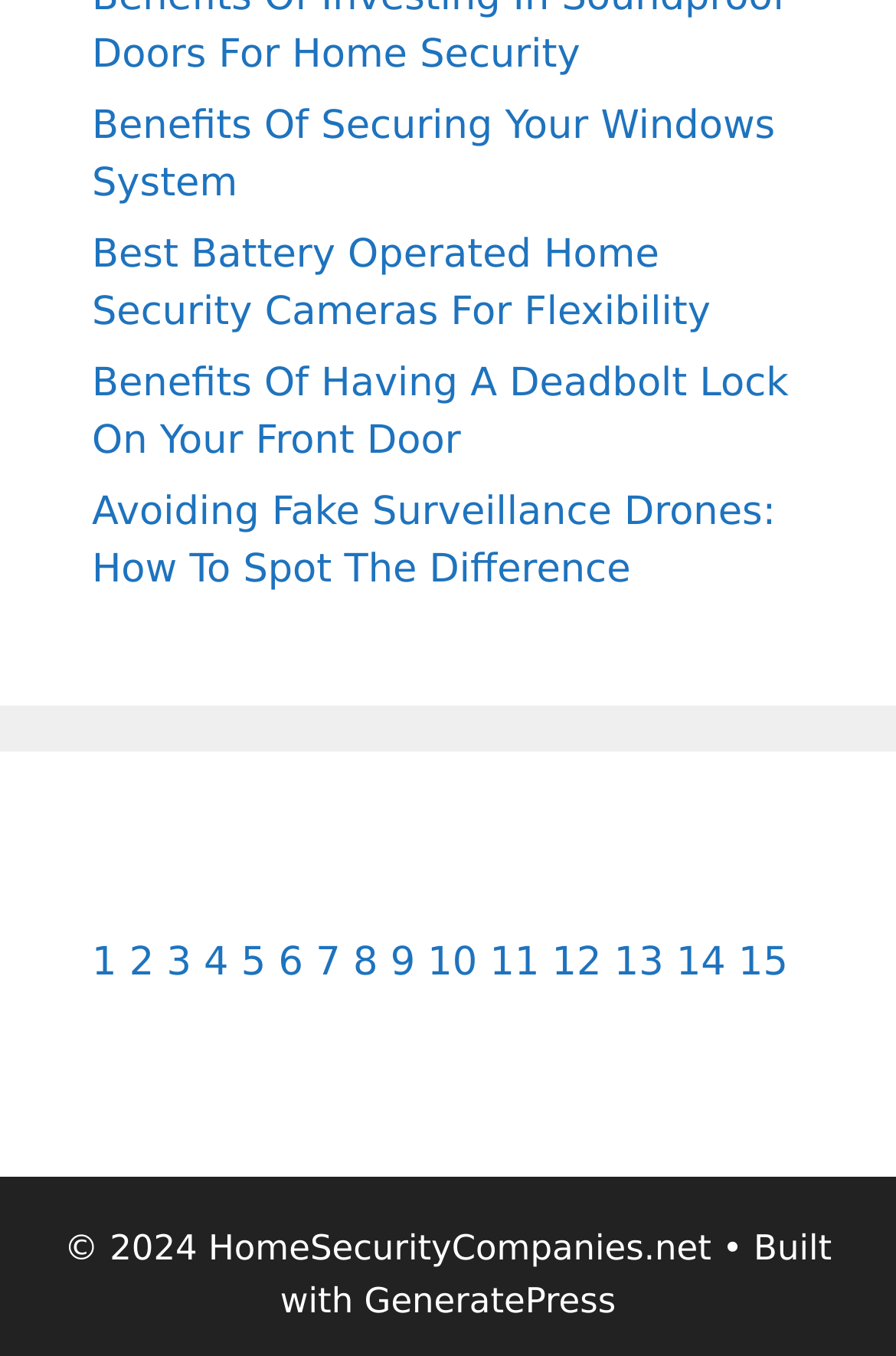Please provide the bounding box coordinates for the element that needs to be clicked to perform the following instruction: "Visit the GeneratePress website". The coordinates should be given as four float numbers between 0 and 1, i.e., [left, top, right, bottom].

[0.406, 0.944, 0.687, 0.974]